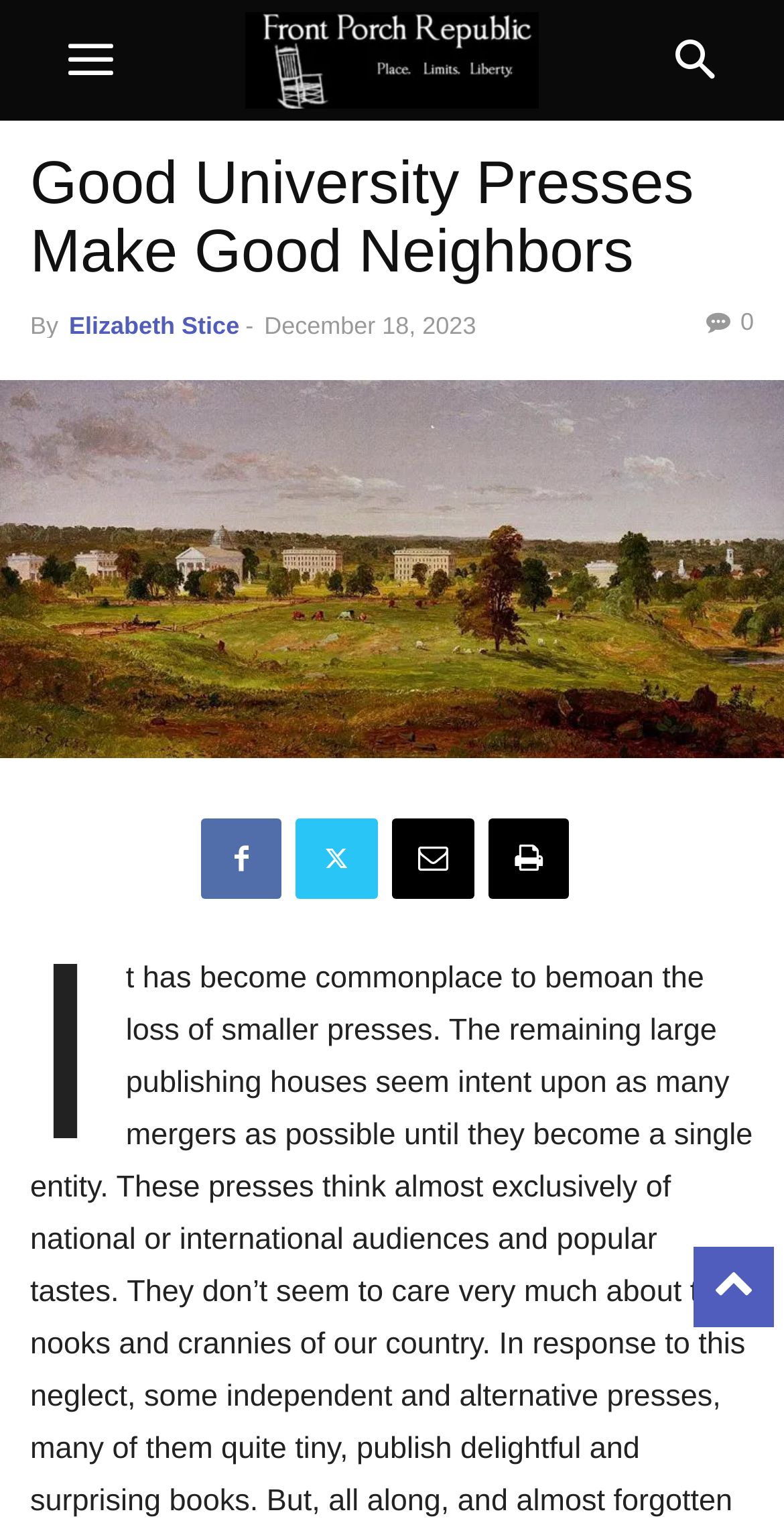Observe the image and answer the following question in detail: What is the image below the header?

The image below the header is a generic element with a bounding box coordinate of [0.0, 0.248, 1.0, 0.494], containing an image with the description '800px-JasperCropseyUniversityOfMichigan'.